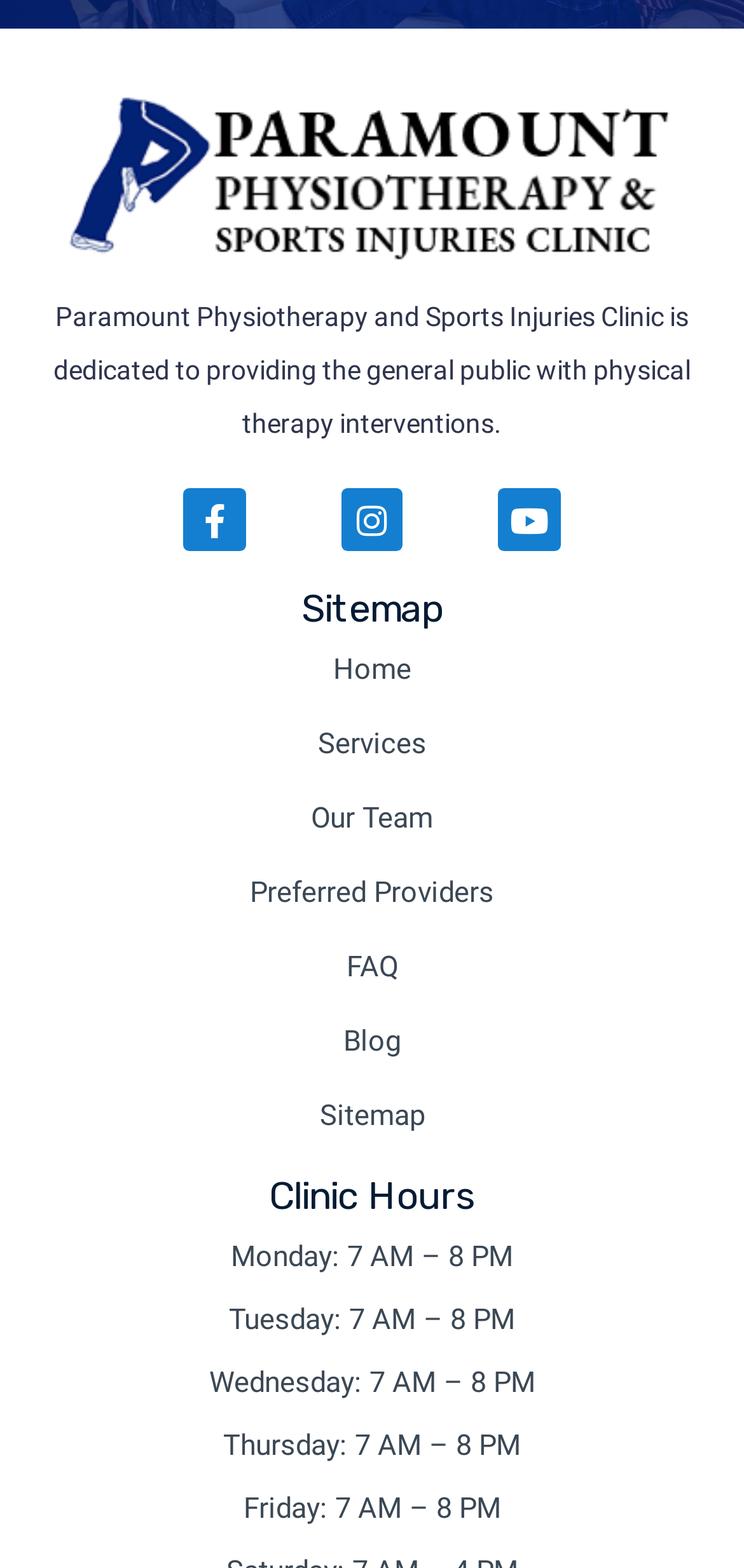Determine the bounding box coordinates of the clickable region to carry out the instruction: "go to Facebook page".

[0.247, 0.312, 0.33, 0.351]